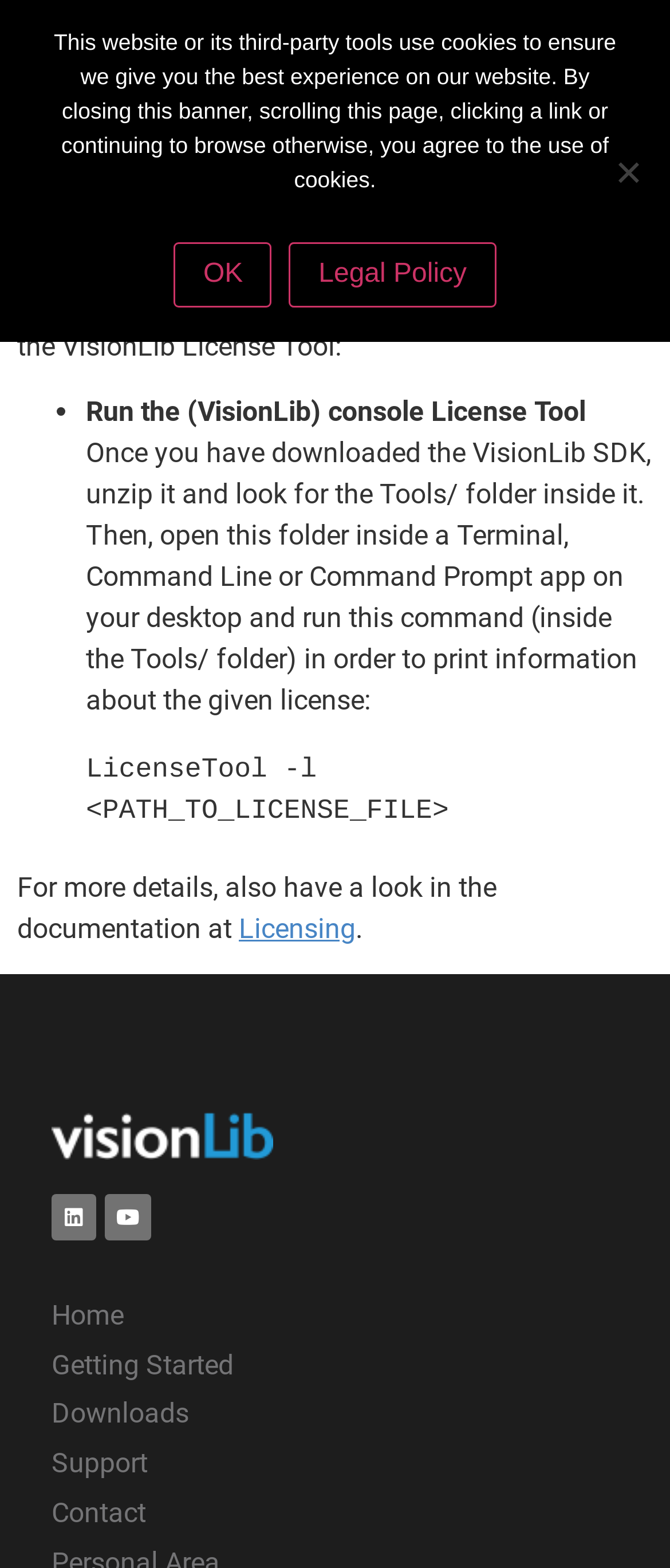How do I run the License Tool?
Offer a detailed and full explanation in response to the question.

The webpage provides instructions on how to run the License Tool. It says to open the Tools/ folder inside the VisionLib SDK, and then run the command 'LicenseTool -l <PATH_TO_LICENSE_FILE>' in the Terminal, Command Line, or Command Prompt app.